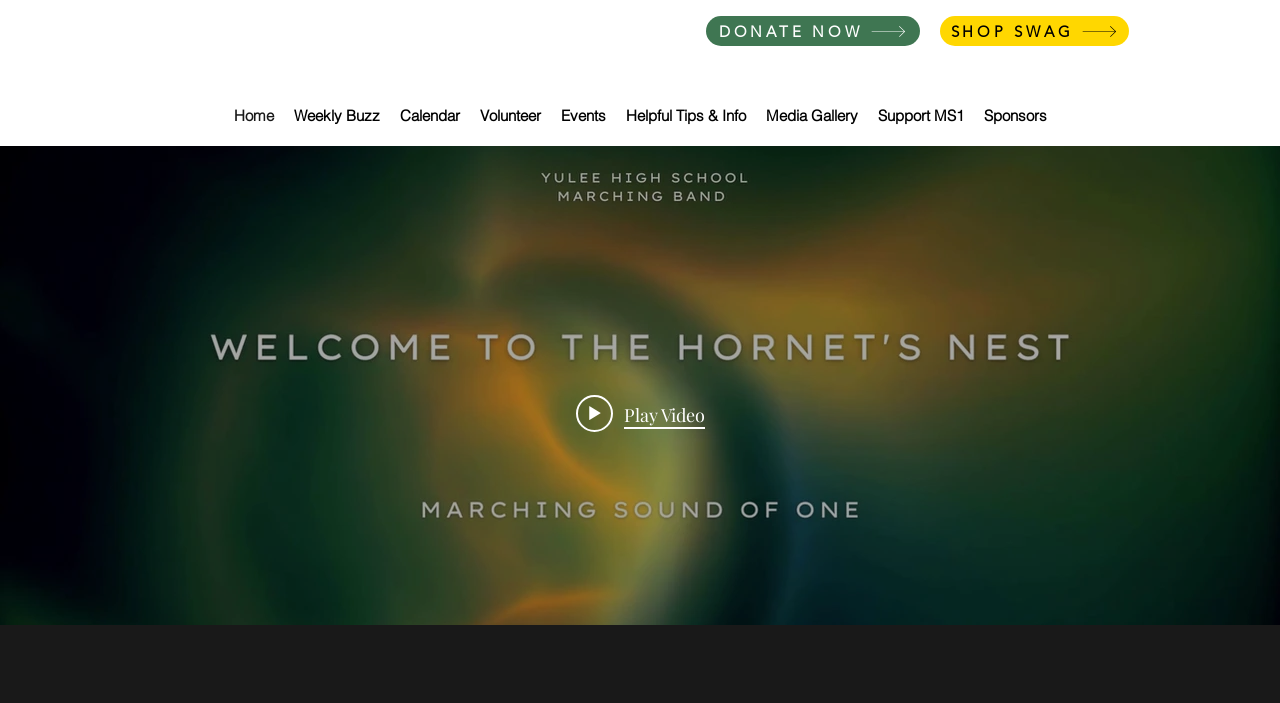Determine the bounding box for the HTML element described here: "Helpful Tips & Info". The coordinates should be given as [left, top, right, bottom] with each number being a float between 0 and 1.

[0.481, 0.144, 0.59, 0.186]